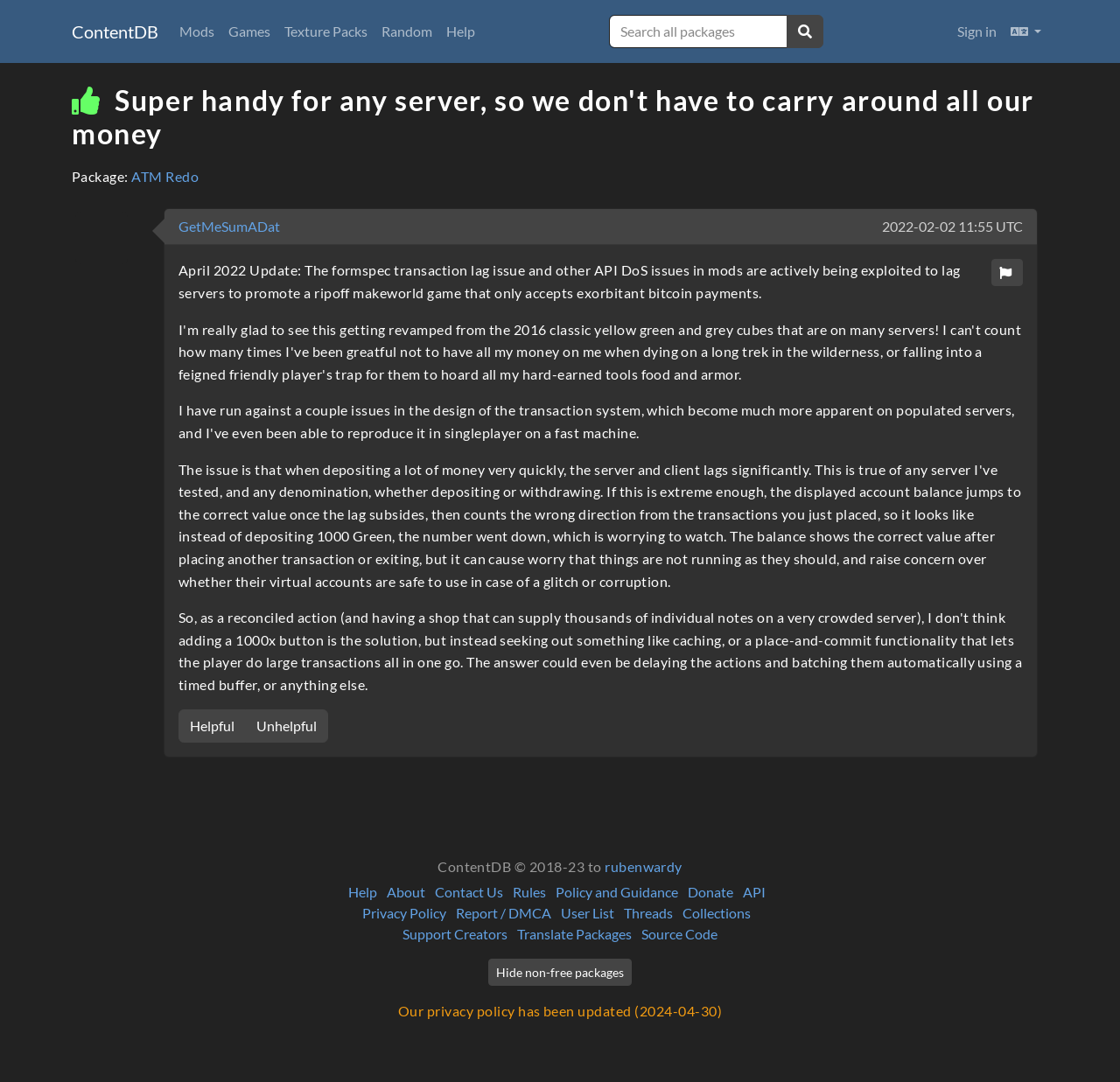Can you find the bounding box coordinates for the element that needs to be clicked to execute this instruction: "Contact through '+91 9899804183'"? The coordinates should be given as four float numbers between 0 and 1, i.e., [left, top, right, bottom].

None